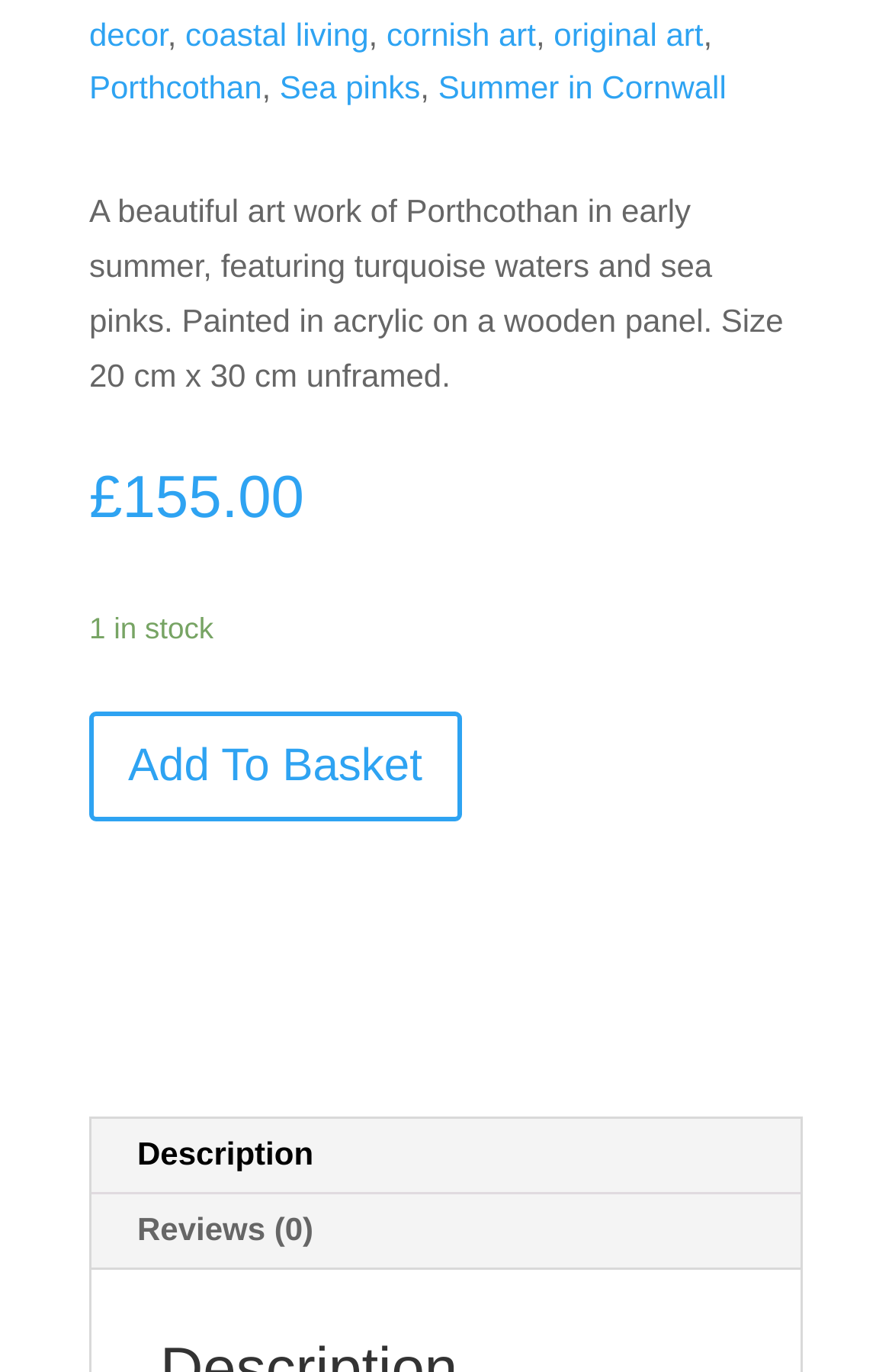What is the action that can be performed on the artwork?
Answer the question with detailed information derived from the image.

The button on the page labeled 'Add To Basket' suggests that the user can add the artwork to their basket.